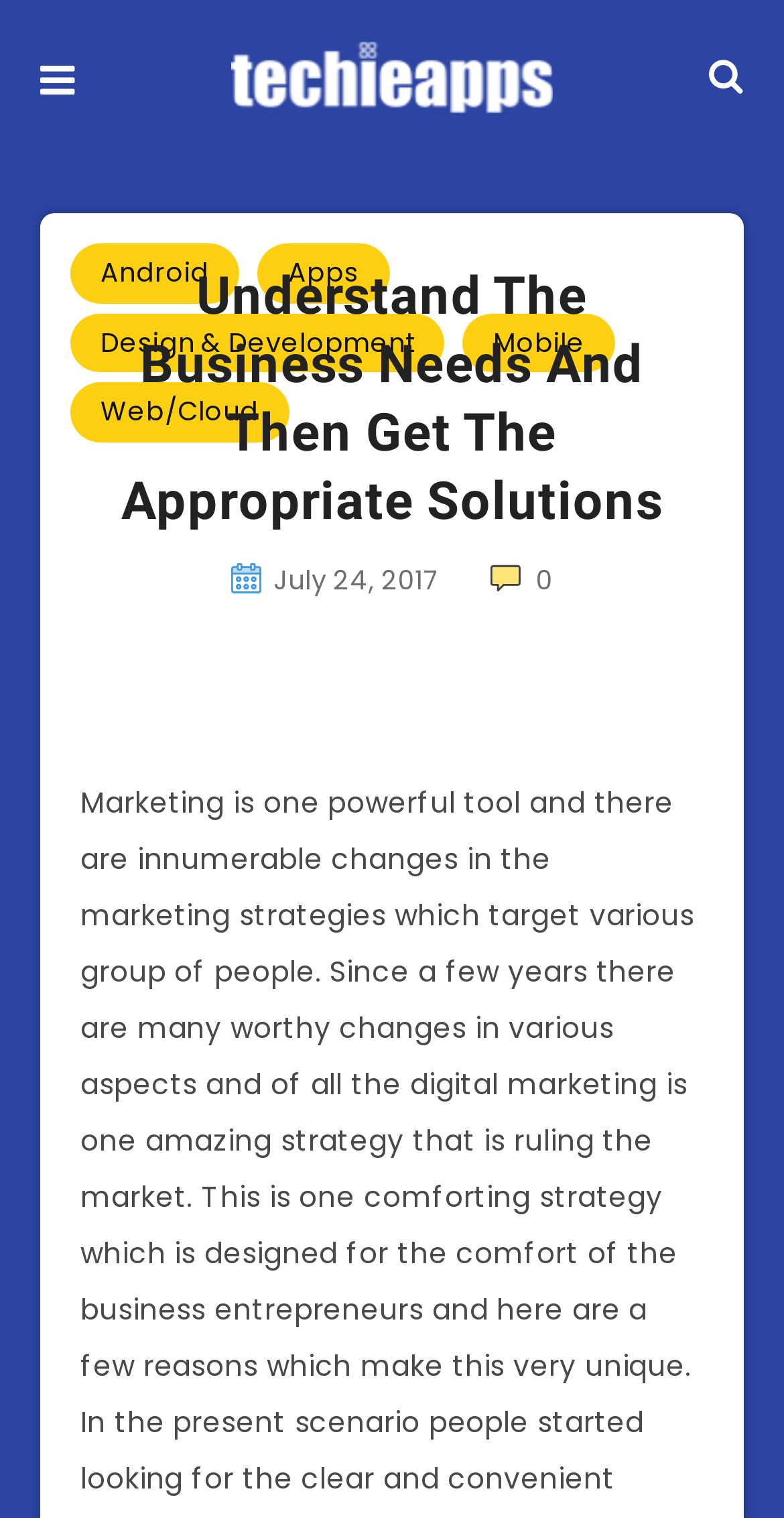What is the last section of the webpage?
Look at the image and respond with a single word or a short phrase.

Back to top